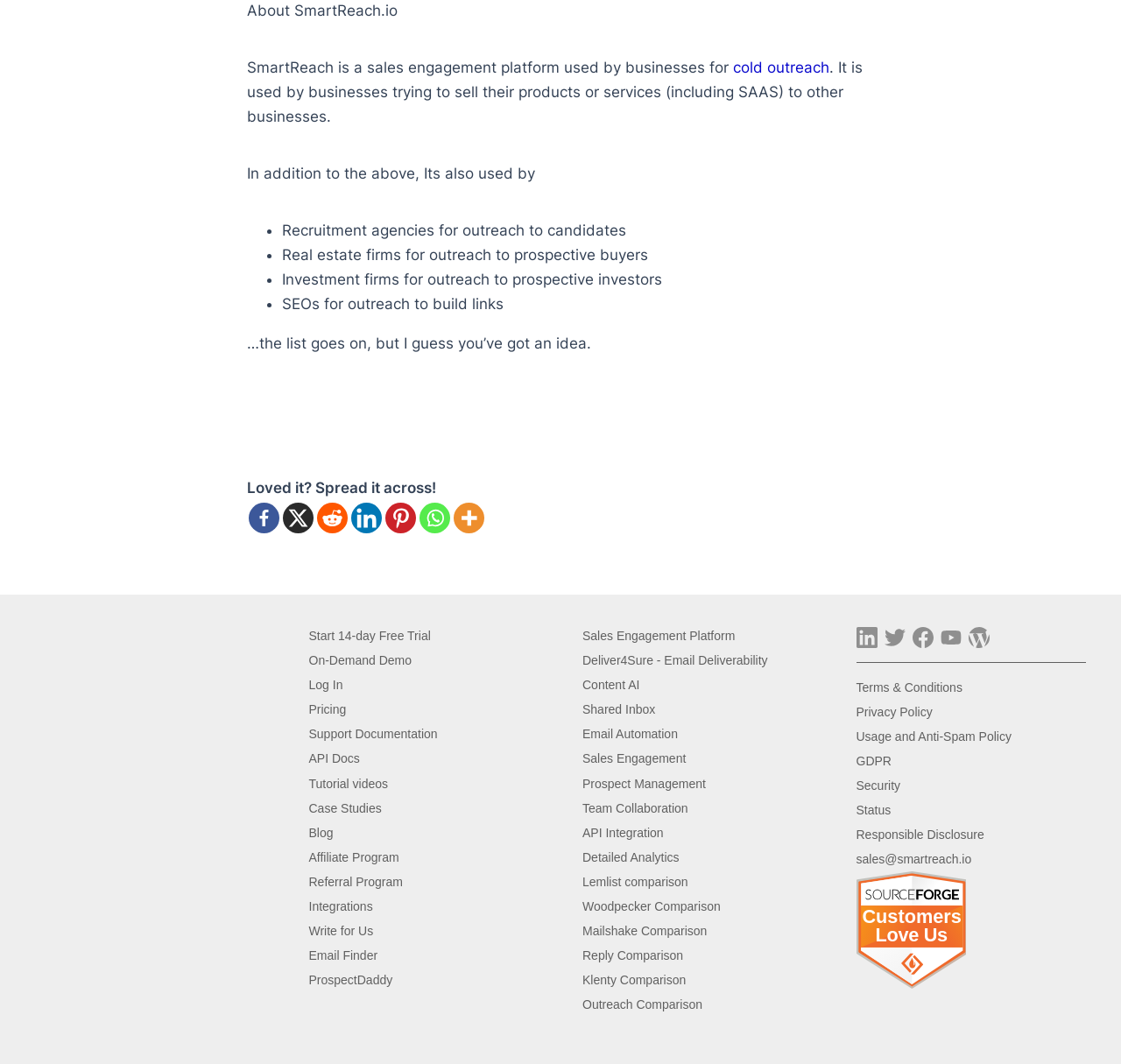Identify the bounding box coordinates of the region that should be clicked to execute the following instruction: "View product details".

None